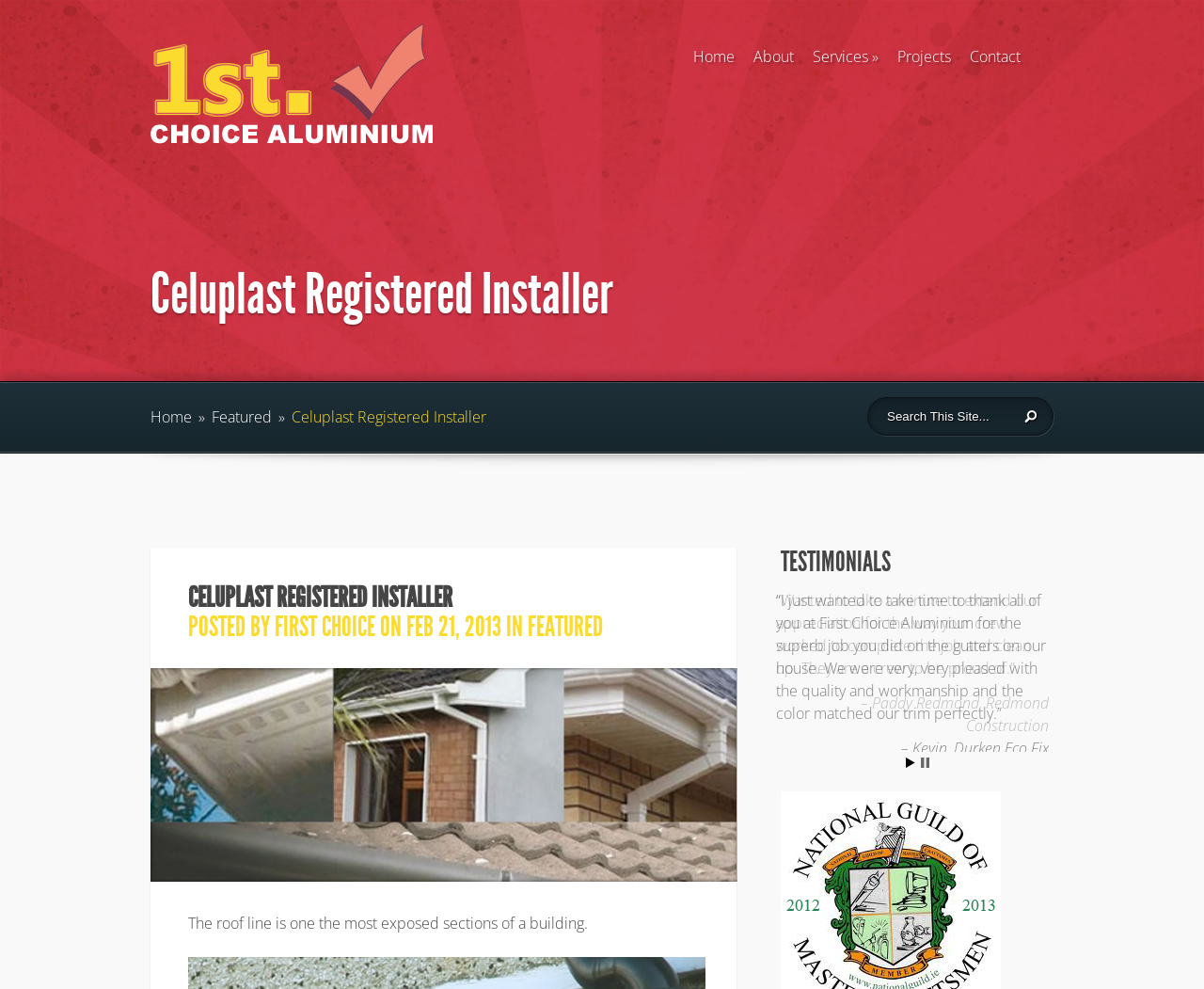Offer a meticulous description of the webpage's structure and content.

The webpage is about First Choice Aluminium, a Celuplast Registered Installer. At the top left, there is an image of the company's logo. Below the logo, there is a heading that reads "Celuplast Registered Installer". 

To the right of the logo, there is a navigation menu with links to "Home", "About", "Services", "Projects", and "Contact". 

Below the navigation menu, there is a search bar with a submit button and a placeholder text "Search This Site...". 

On the left side of the page, there is a section with links to "Home" and "Featured", and a heading that reads "CELUPLAST REGISTERED INSTALLER" in a larger font. Below this heading, there is a post with a title, author, and date, and a link to "FEATURED". 

Below the post, there is an image of a roof line, and a paragraph of text that describes the importance of the roof line in a building. 

On the right side of the page, there is a section with a heading that reads "TESTIMONIALS". Below this heading, there is a testimonial from Paddy Redmond of Redmond Construction, praising the work of First Choice Aluminium's crew. 

At the bottom of the page, there are two links, "Start" and "Stop", which may be related to a slideshow or a video.